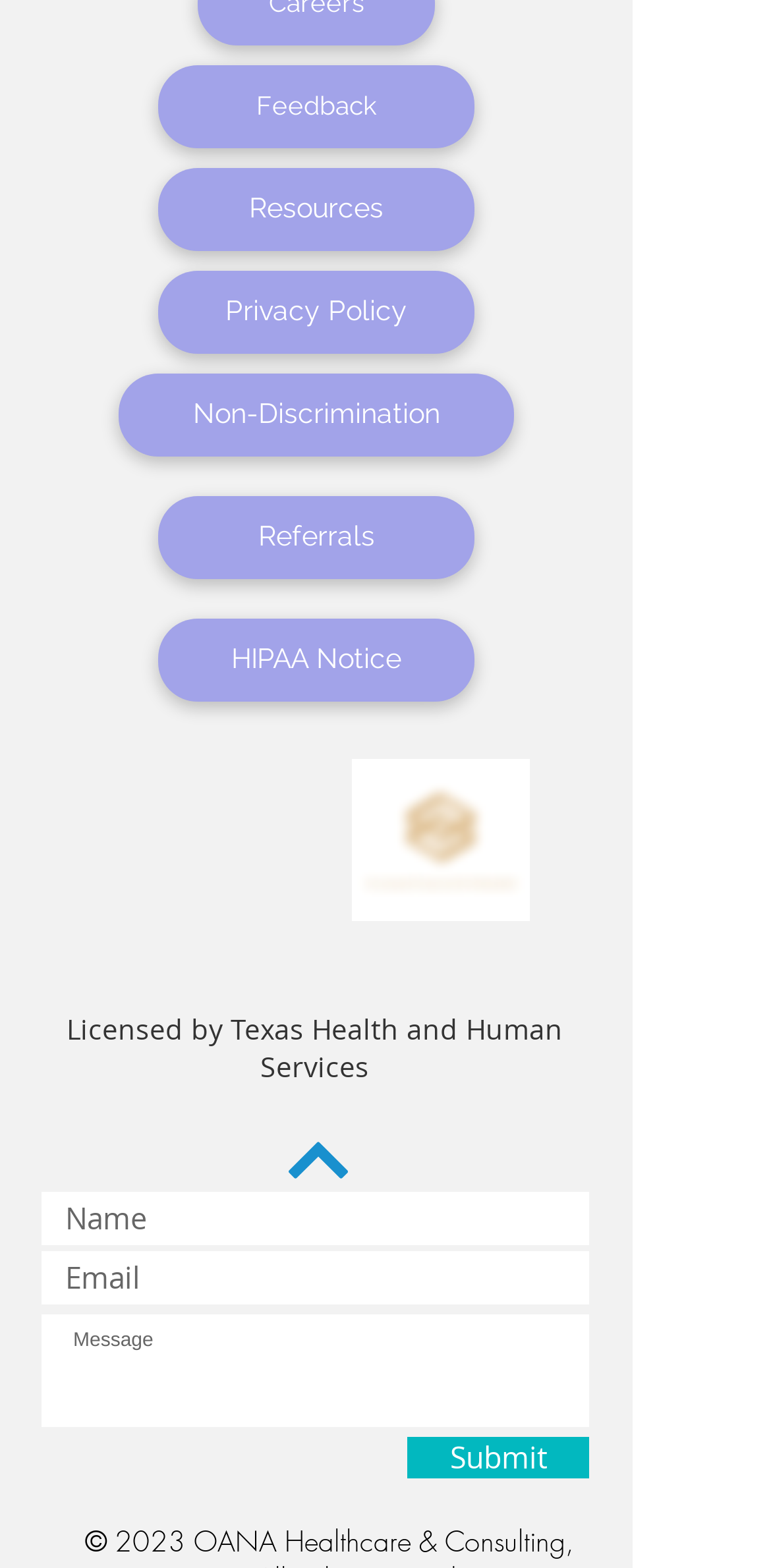Please answer the following question using a single word or phrase: 
How many links are in the 'Social Bar'?

2